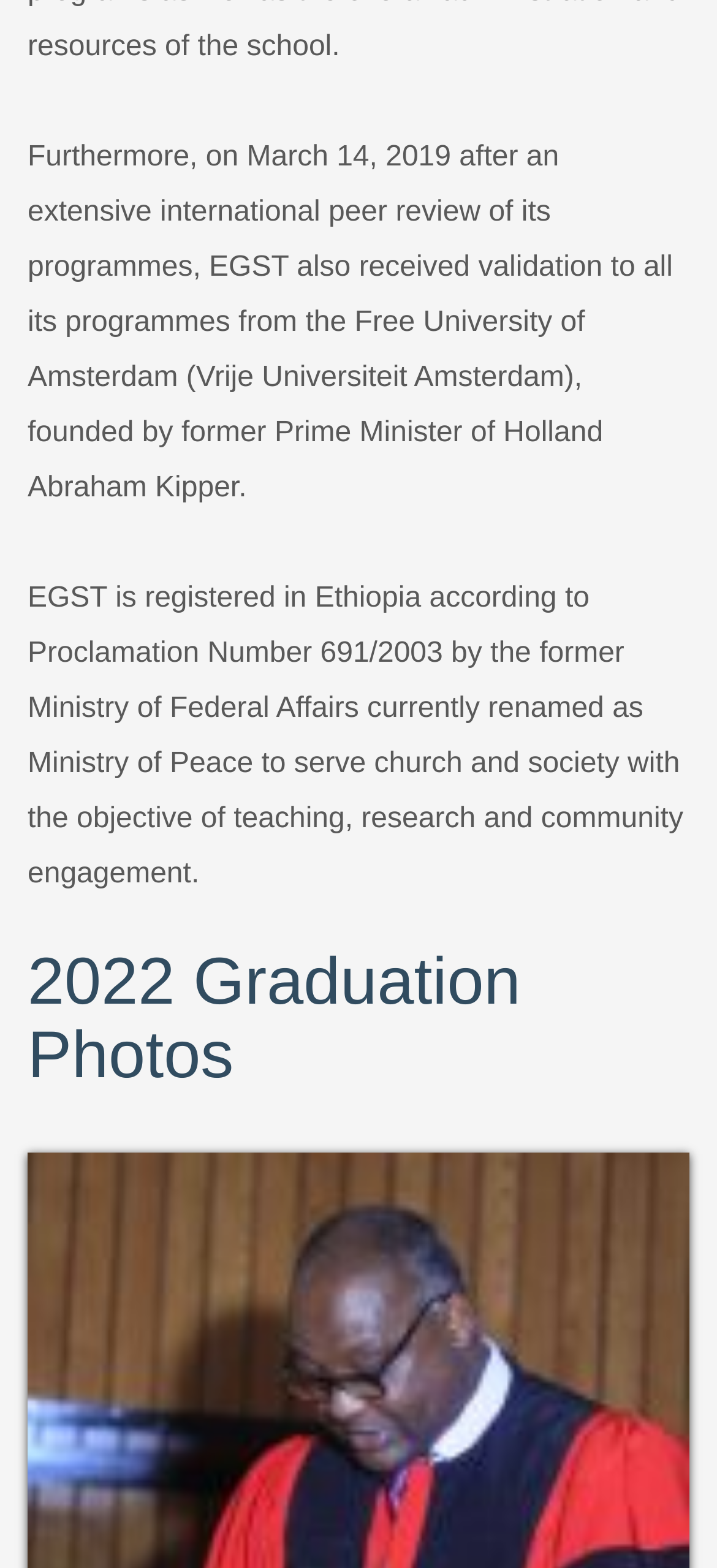Examine the image and give a thorough answer to the following question:
What is the name of the university that validated EGST's programmes?

The StaticText element with OCR text 'Furthermore, on March 14, 2019 after an extensive international peer review of its programmes, EGST also received validation to all its programmes from the Free University of Amsterdam (Vrije Universiteit Amsterdam), founded by former Prime Minister of Holland Abraham Kipper.' indicates that the Free University of Amsterdam validated EGST's programmes.